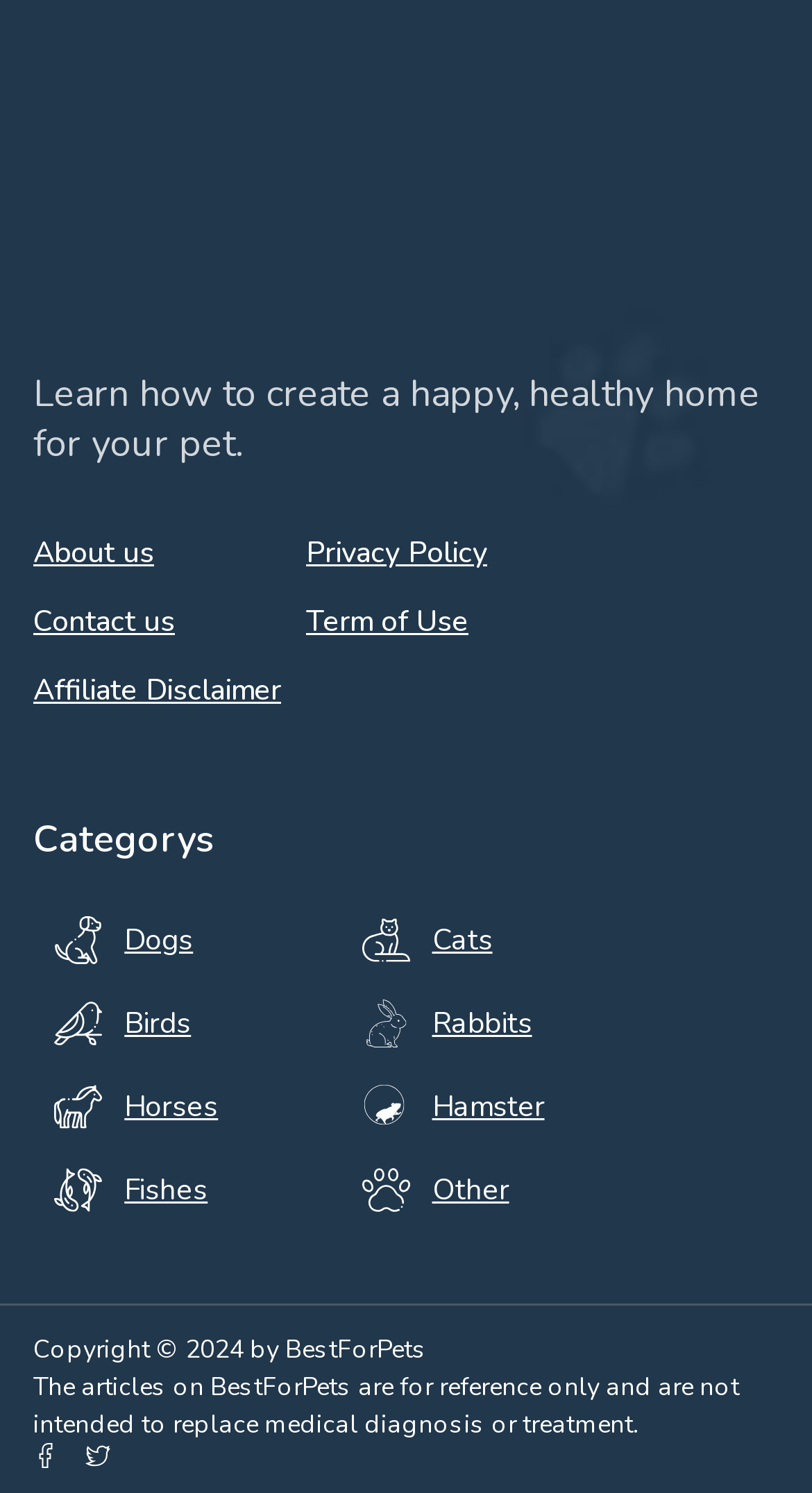How many social media links are present at the bottom of this webpage?
Utilize the information in the image to give a detailed answer to the question.

There are 2 social media links present at the bottom of this webpage, as indicated by the images and links with no text, which are likely to be social media links.